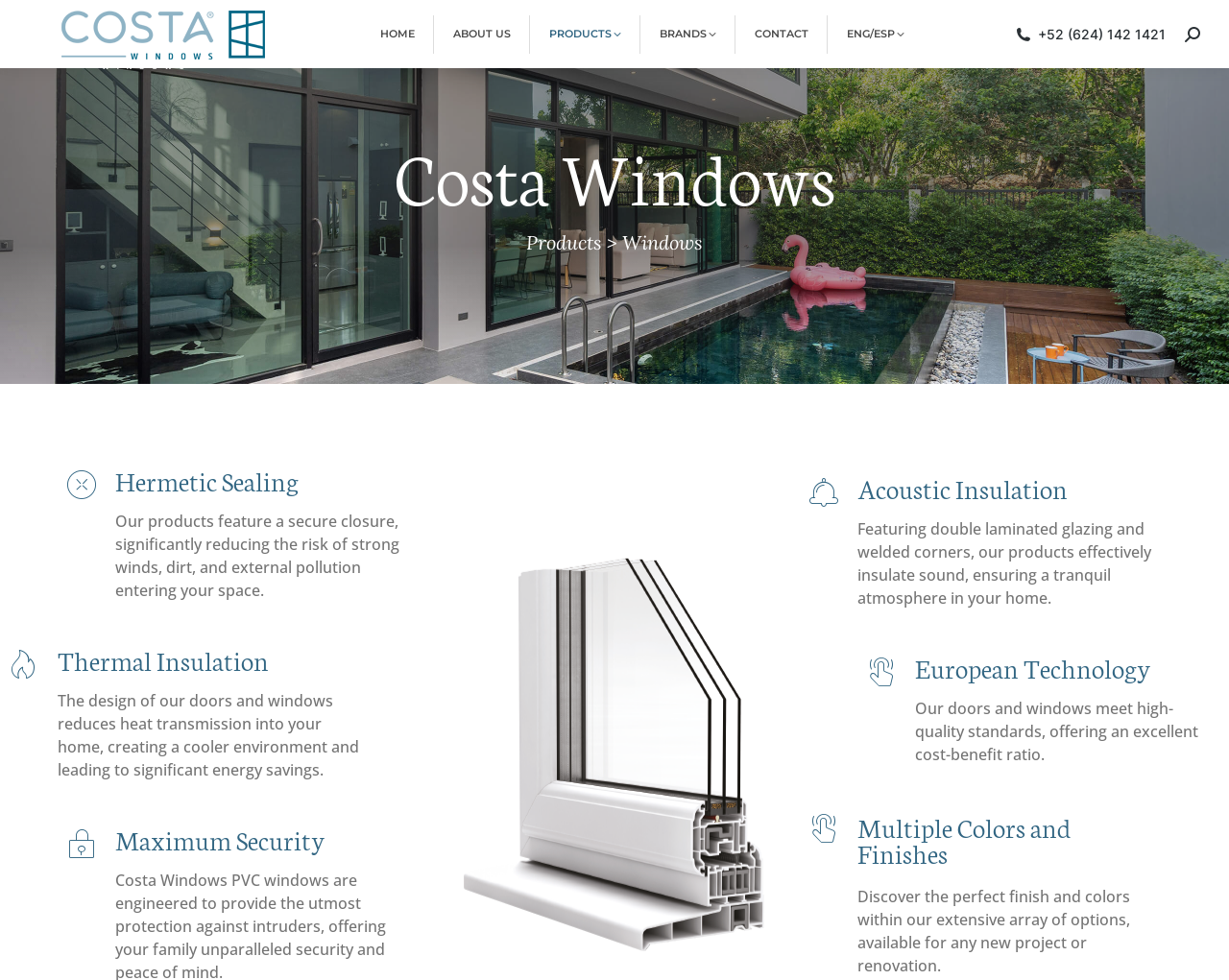What is the main feature of Costa Windows' products?
Answer the question with a detailed explanation, including all necessary information.

Based on the webpage, Costa Windows' products feature a secure closure, which significantly reduces the risk of strong winds, dirt, and external pollution entering your space. This is mentioned in the StaticText element with the text 'Our products feature a secure closure, significantly reducing the risk of strong winds, dirt, and external pollution entering your space.'